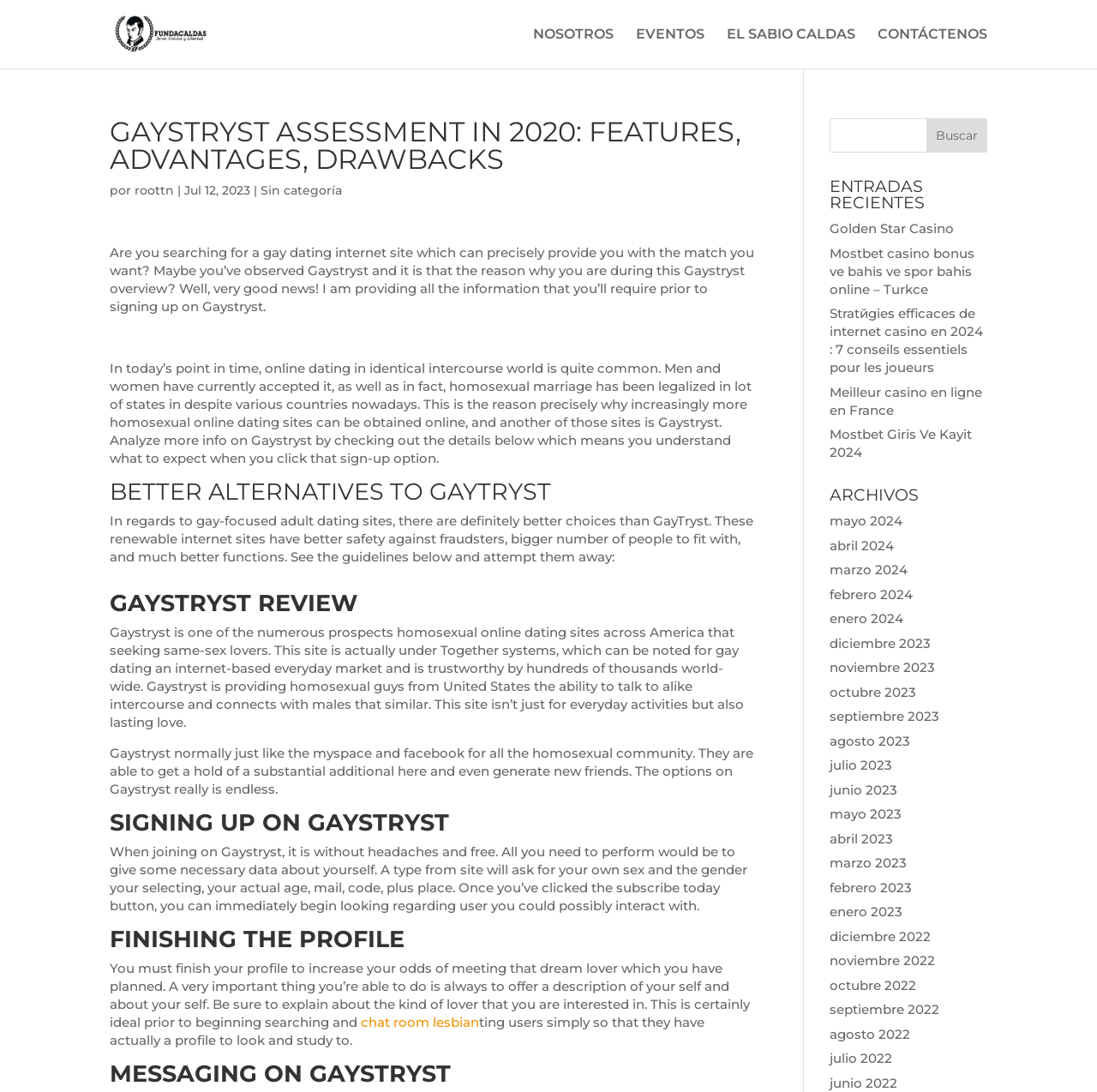Describe the webpage meticulously, covering all significant aspects.

This webpage is a review of Gaystryst, a gay dating website. At the top of the page, there is a logo and a navigation menu with links to "NOSOTROS", "EVENTOS", "EL SABIO CALDAS", and "CONTÁCTENOS". Below the navigation menu, there is a heading that reads "GAYSTRYST ASSESSMENT IN 2020: FEATURES, ADVANTAGES, DRAWBACKS". 

To the right of the heading, there is a section with a link to "roottn" and a date "Jul 12, 2023". Below this section, there is a paragraph of text that introduces the purpose of the review. The text explains that the review will provide information about Gaystryst, a gay dating website, and its features, advantages, and drawbacks.

The main content of the page is divided into several sections, each with a heading. The sections include "BETTER ALTERNATIVES TO GAYTRYST", "GAYSTRYST REVIEW", "SIGNING UP ON GAYSTRYST", "FINISHING THE PROFILE", and others. Each section provides information about Gaystryst, its features, and how to use the website.

On the right side of the page, there is a search bar with a button labeled "Buscar". Below the search bar, there are several links to recent posts, including "Golden Star Casino", "Mostbet casino bonus ve bahis ve spor bahis online – Turkce", and others. Further down, there are links to archives, organized by month, from May 2024 to December 2022.

Overall, the webpage provides a detailed review of Gaystryst, a gay dating website, and its features, advantages, and drawbacks. It also includes links to related posts and archives.